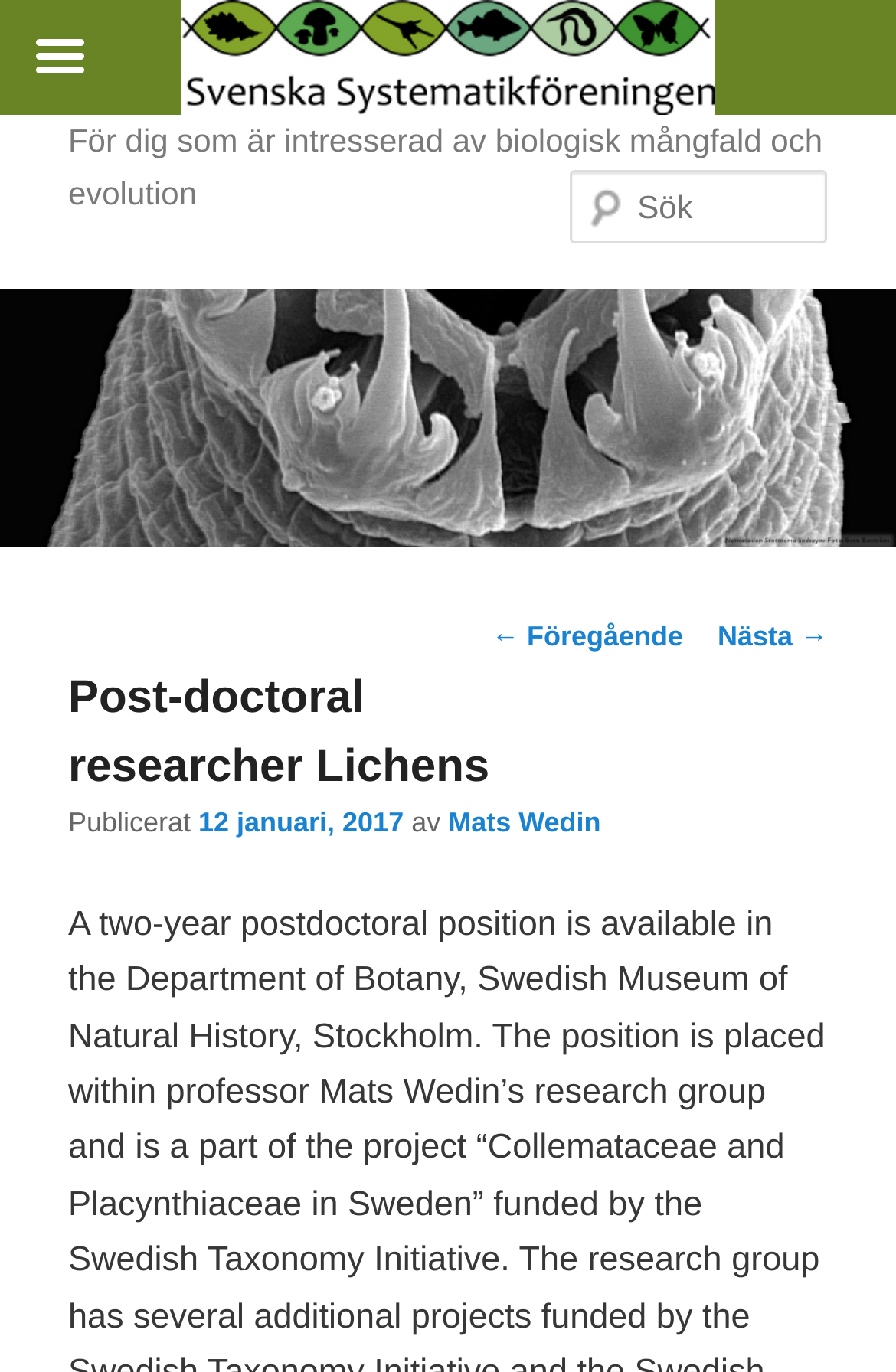Identify the bounding box coordinates of the clickable region to carry out the given instruction: "Visit Mats Wedin's page".

[0.5, 0.587, 0.671, 0.61]